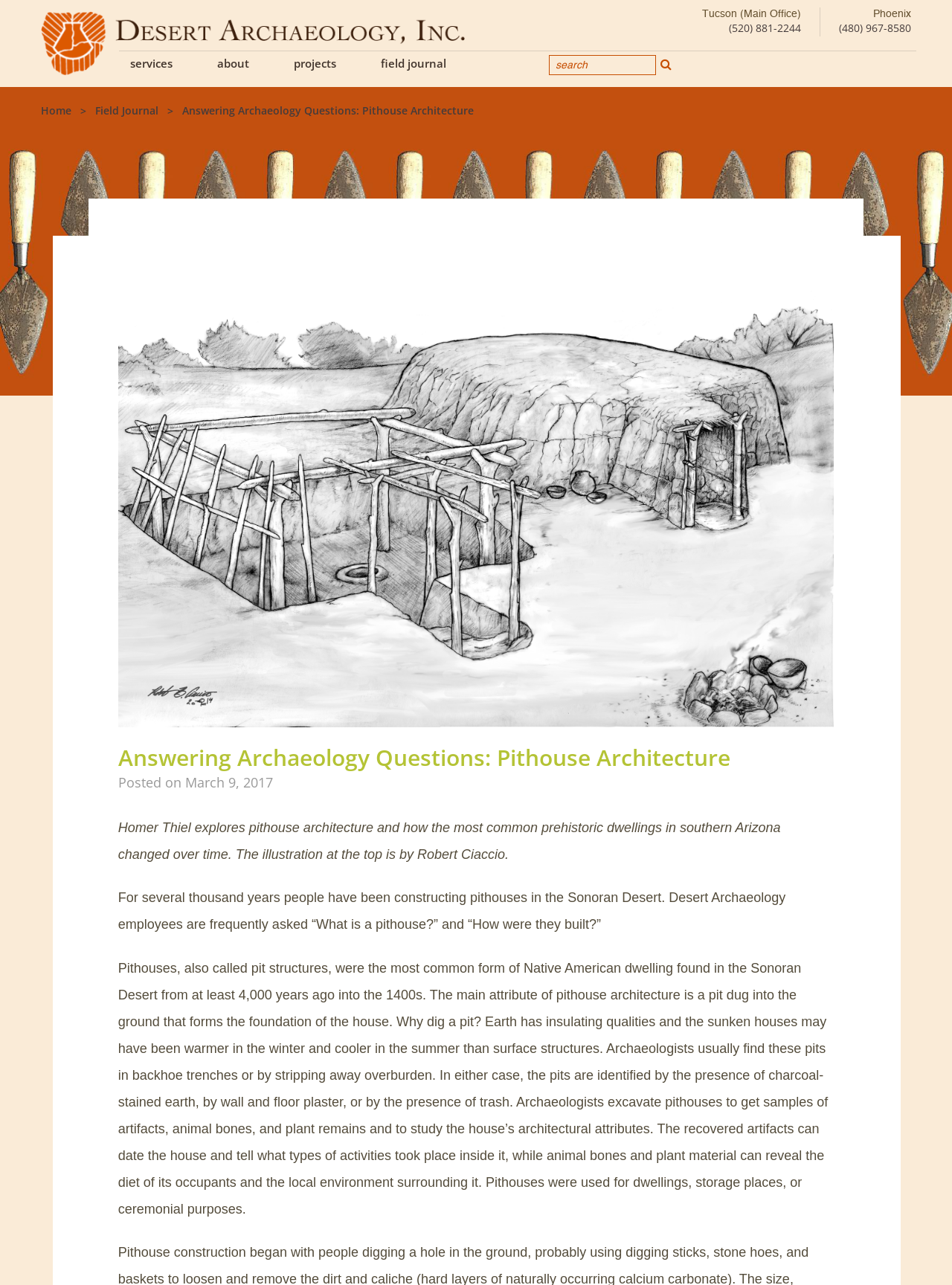What can be found in the pits of pithouses?
Examine the image and give a concise answer in one word or a short phrase.

Charcoal-stained earth, wall and floor plaster, or trash